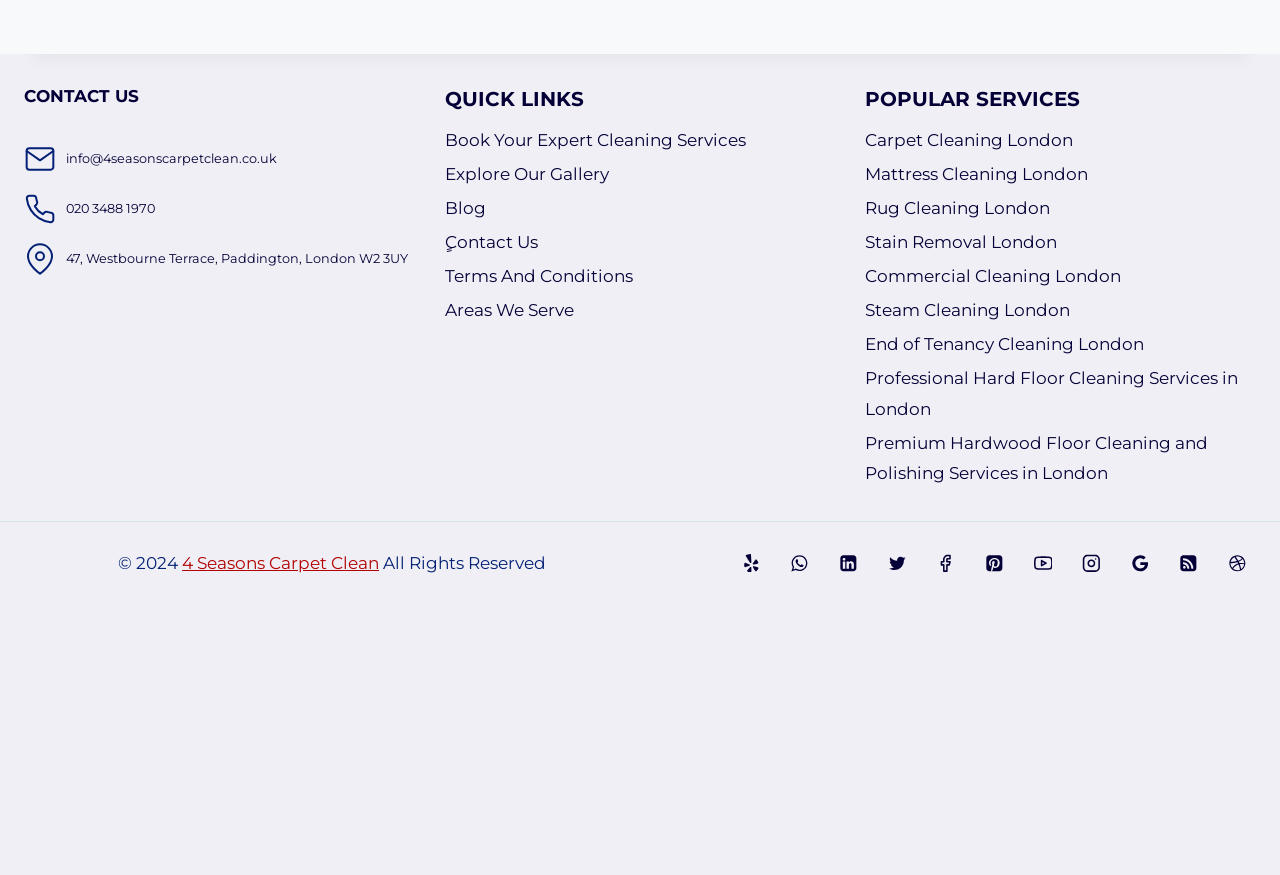Reply to the question with a single word or phrase:
What is the company's address?

47, Westbourne Terrace, Paddington, London W2 3UY